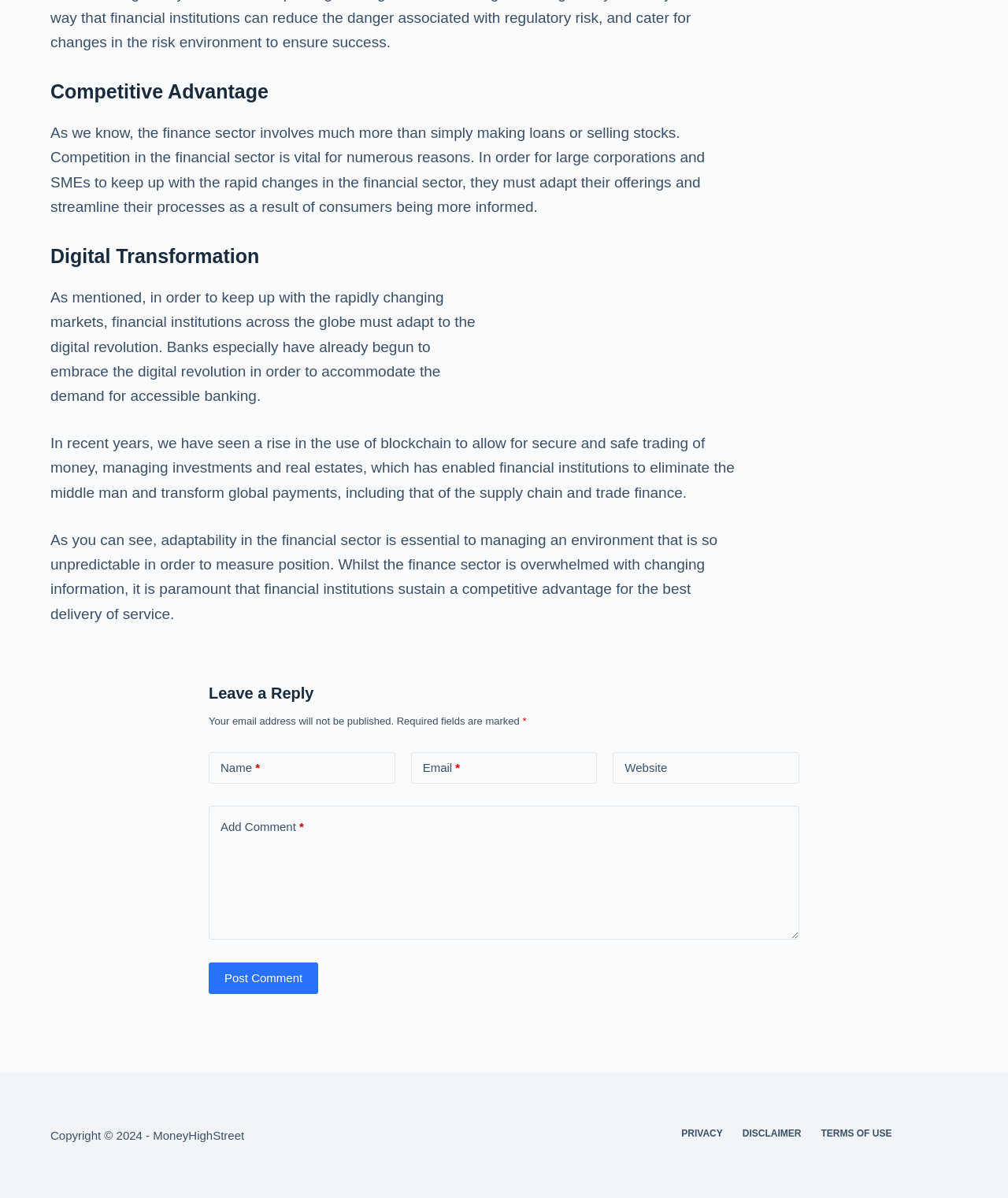Use a single word or phrase to answer this question: 
What is the purpose of blockchain in finance?

Secure and safe trading